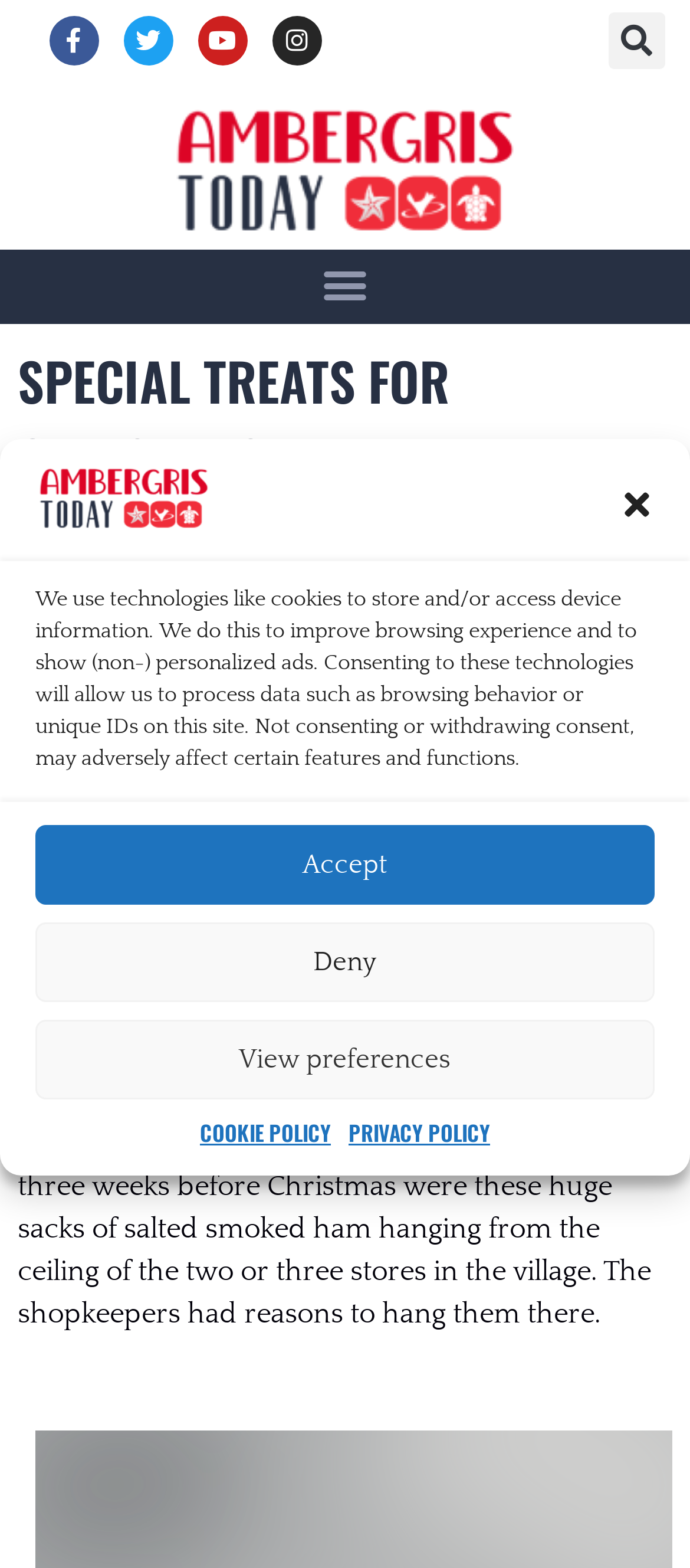Please determine the bounding box coordinates for the UI element described here. Use the format (top-left x, top-left y, bottom-right x, bottom-right y) with values bounded between 0 and 1: aria-label="Close dialog"

[0.897, 0.31, 0.949, 0.333]